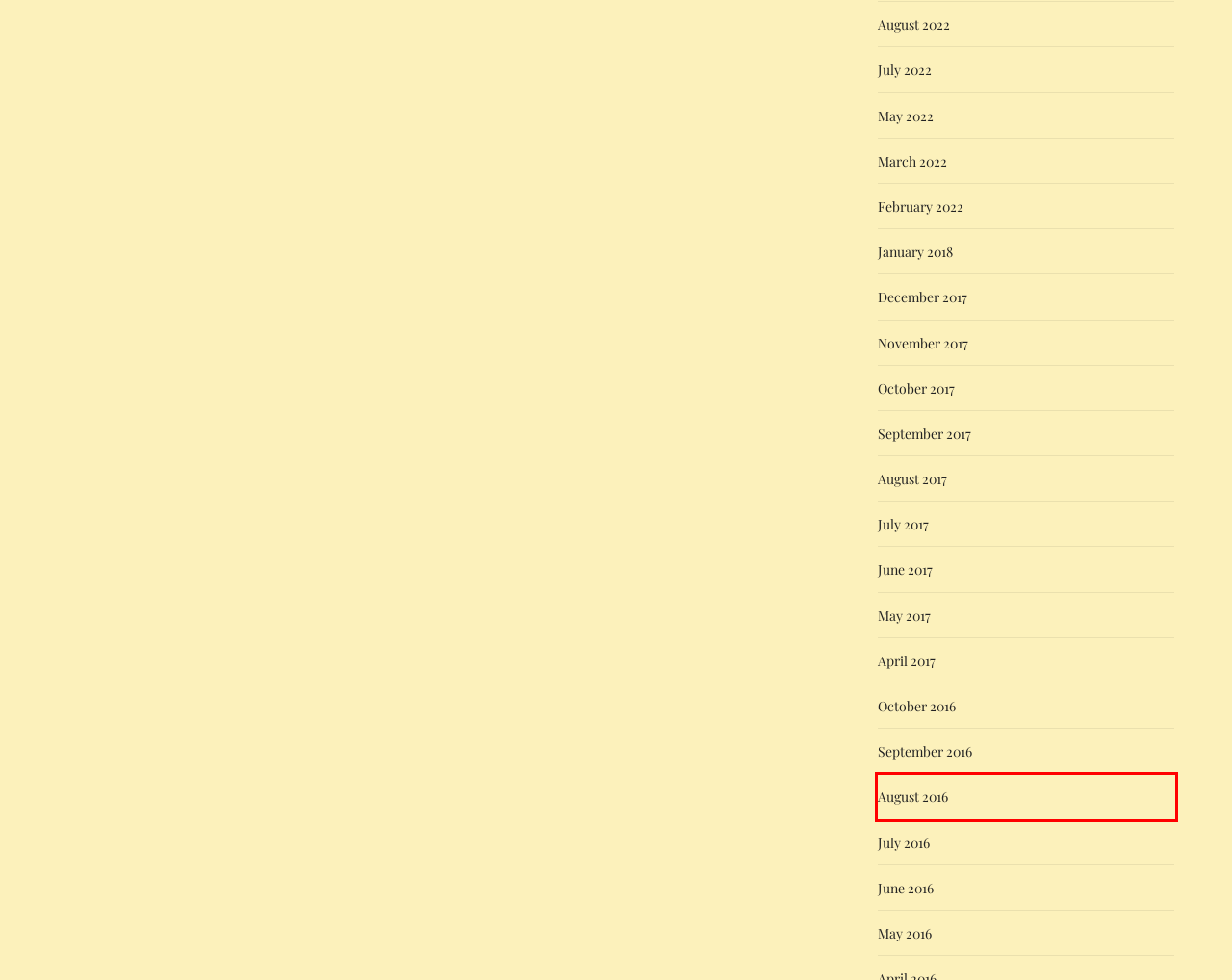Analyze the webpage screenshot with a red bounding box highlighting a UI element. Select the description that best matches the new webpage after clicking the highlighted element. Here are the options:
A. August 2017 - Arbor View House
B. September 2016 - Arbor View House
C. July 2017 - Arbor View House
D. June 2016 - Arbor View House
E. February 2022 - Arbor View House
F. August 2016 - Arbor View House
G. March 2022 - Arbor View House
H. North Fork Long Island Theater - Arbor View House

F